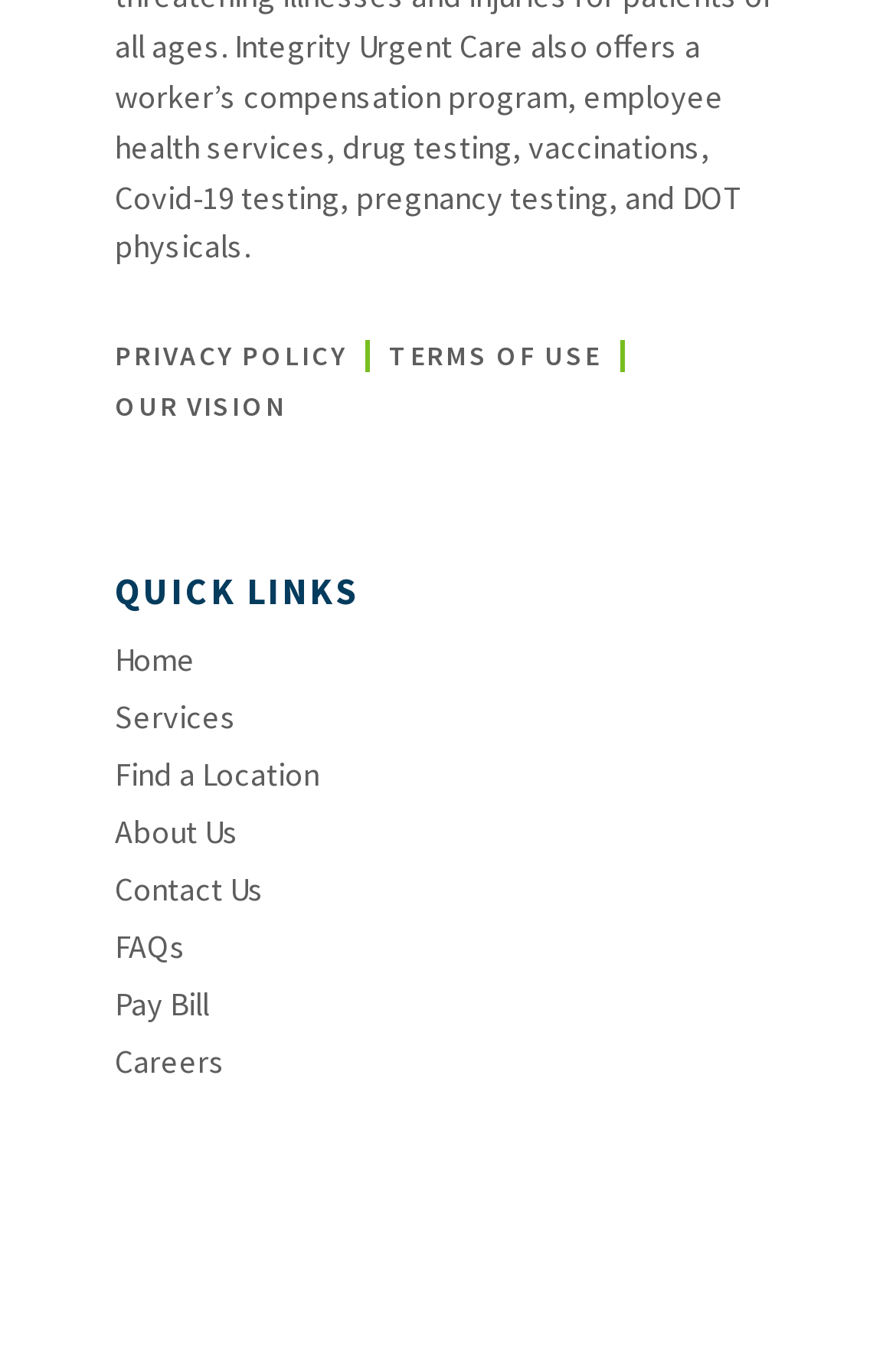Identify the bounding box coordinates of the clickable region to carry out the given instruction: "Click to view post details".

None